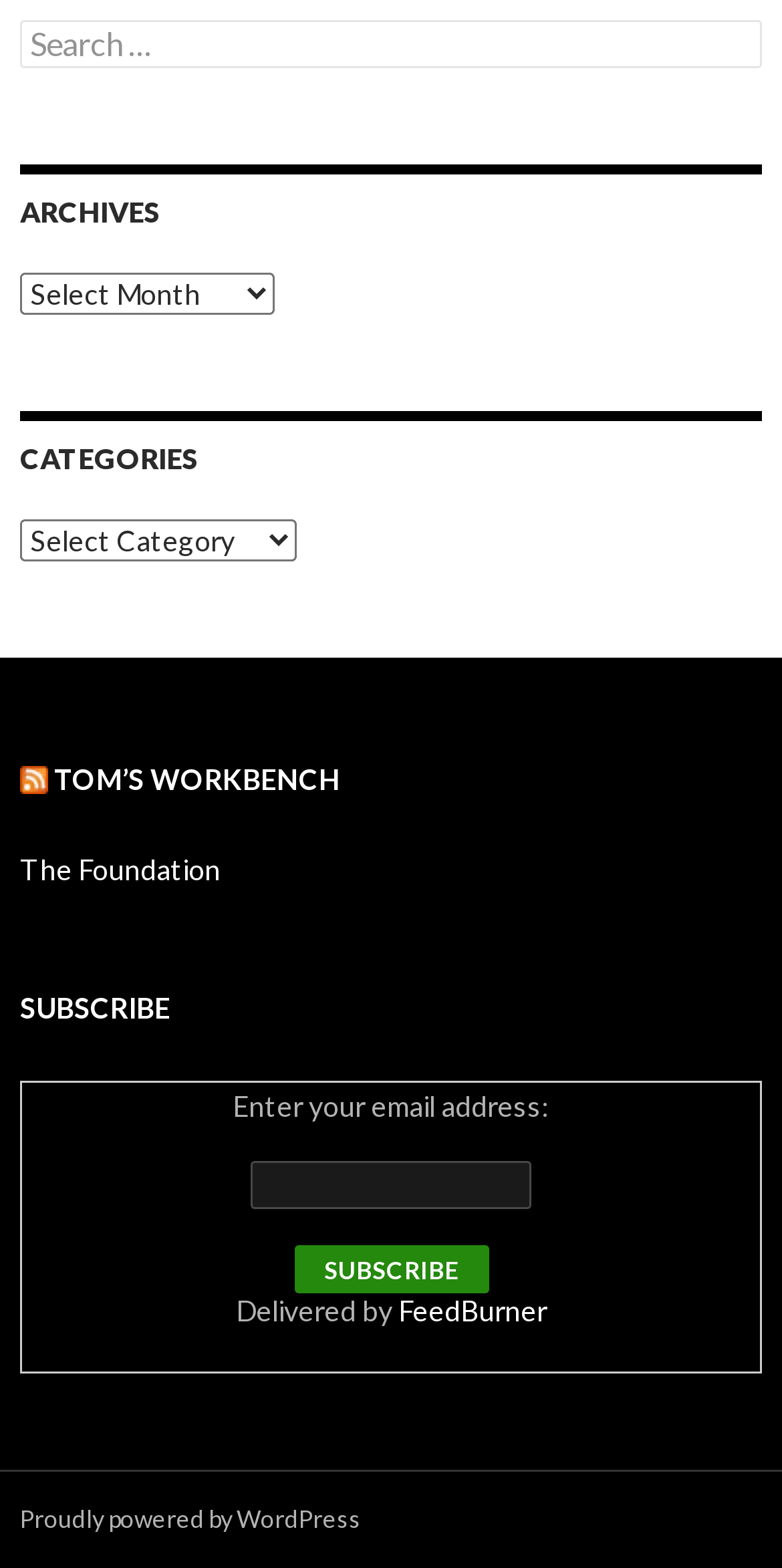Use the details in the image to answer the question thoroughly: 
What is the name of the blog?

The name of the blog is 'Tom's Workbench' which is mentioned in the heading 'RSS TOM’S WORKBENCH' and also in the navigation section.